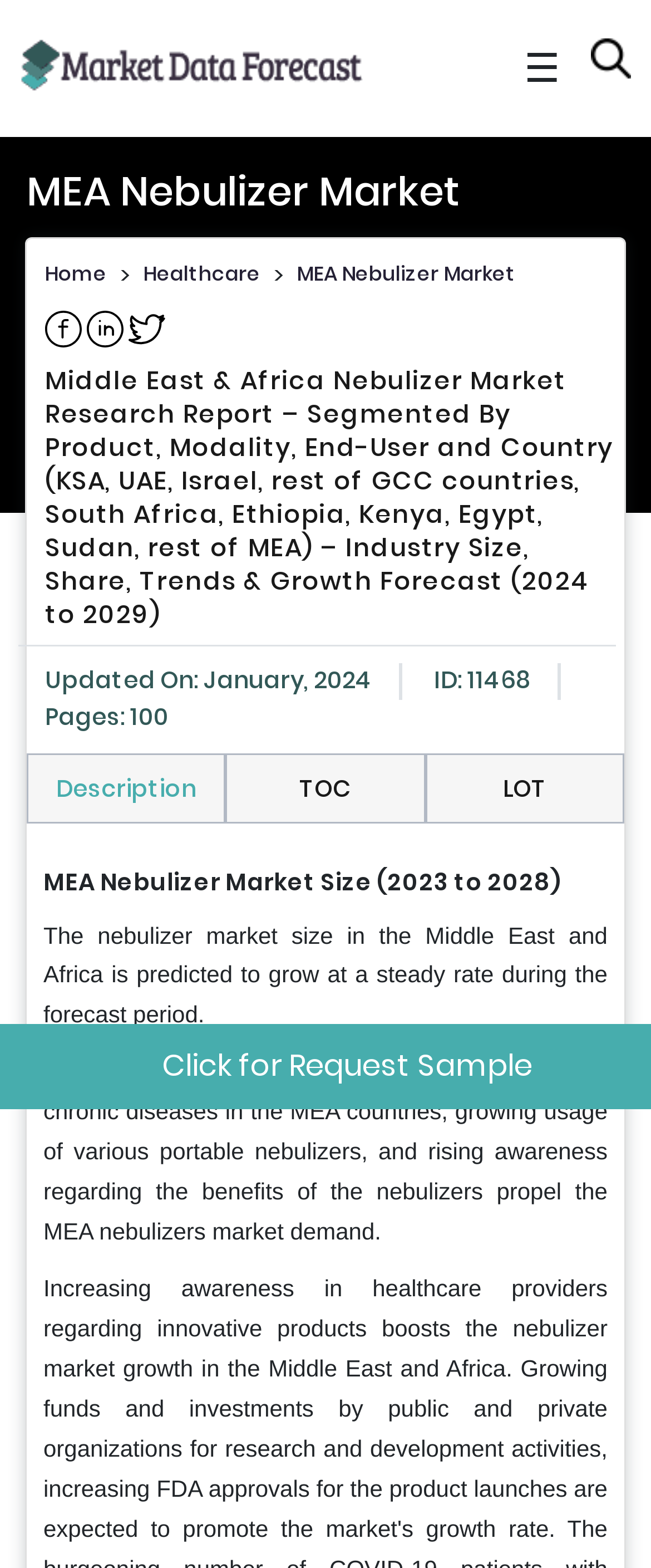Please identify the bounding box coordinates of the area I need to click to accomplish the following instruction: "View the LinkedIn page".

[0.133, 0.198, 0.197, 0.219]